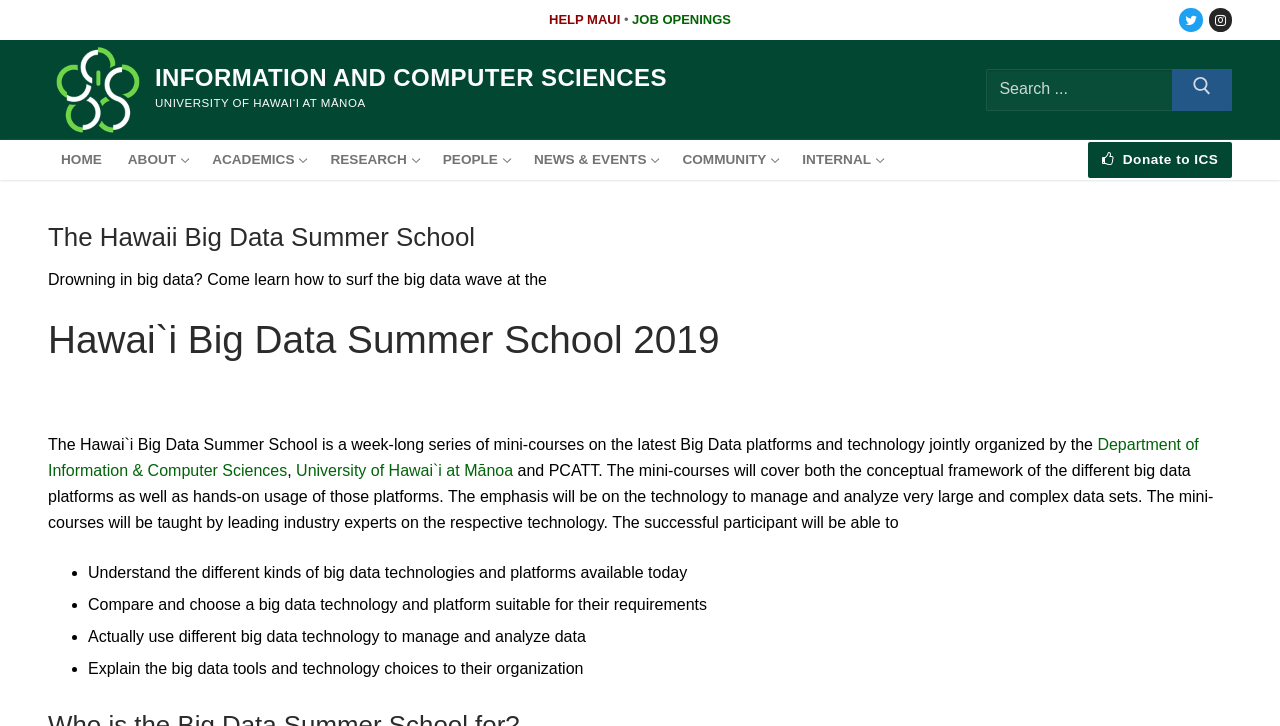Can you determine the bounding box coordinates of the area that needs to be clicked to fulfill the following instruction: "Learn about the Information and Computer Sciences department"?

[0.038, 0.055, 0.116, 0.193]